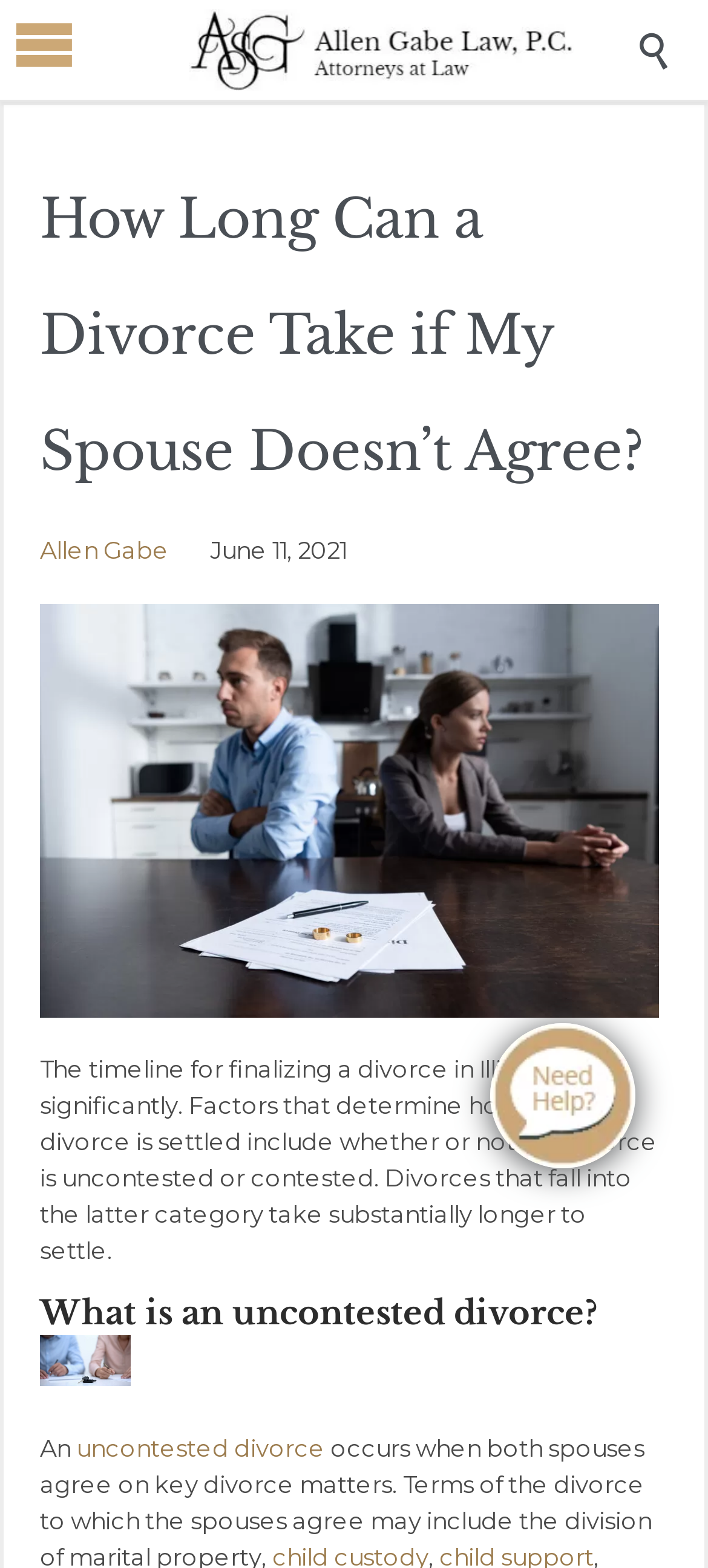Give a concise answer using only one word or phrase for this question:
What is an uncontested divorce?

A divorce with no disagreements